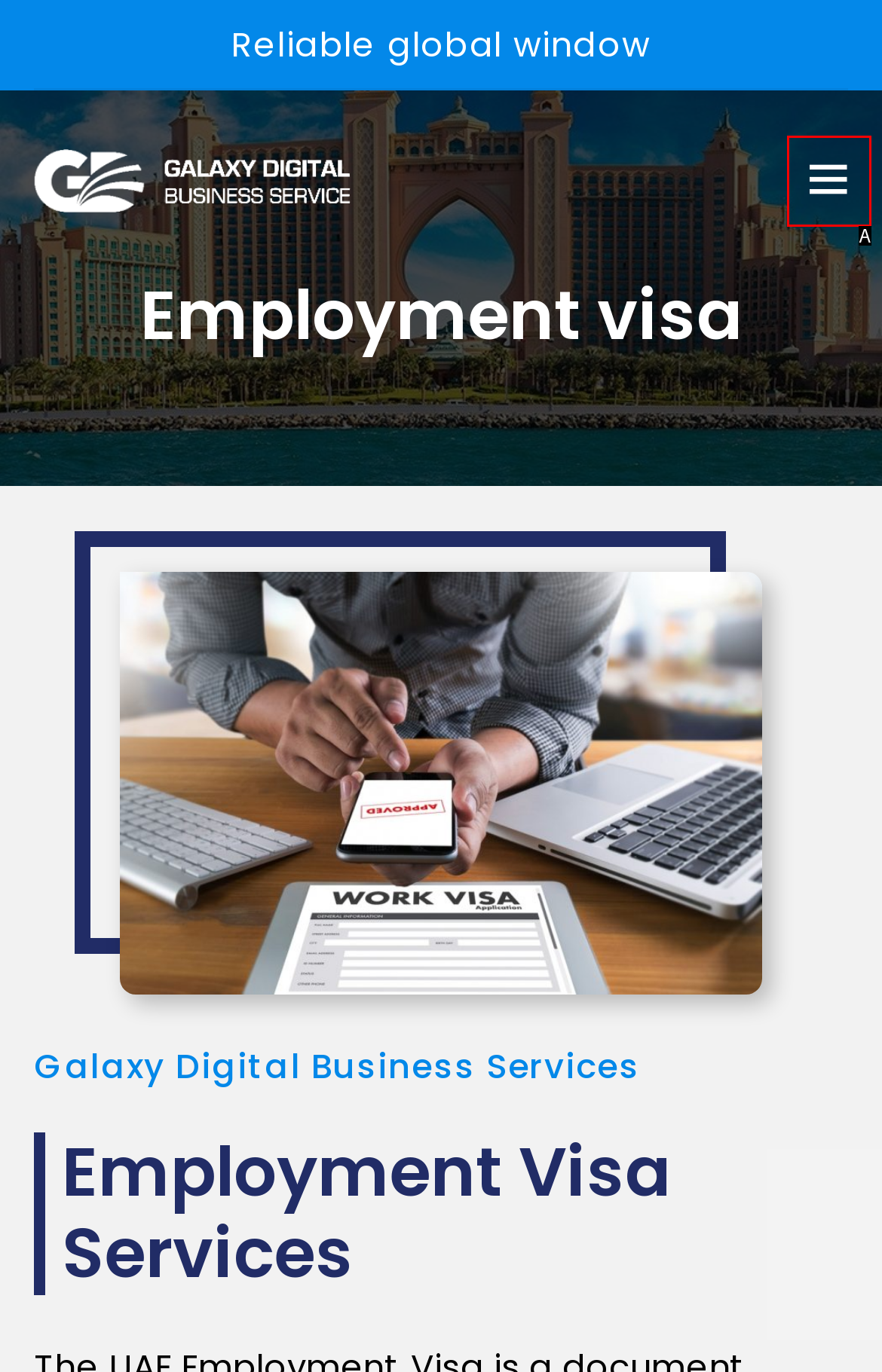Tell me which one HTML element best matches the description: Menu
Answer with the option's letter from the given choices directly.

A